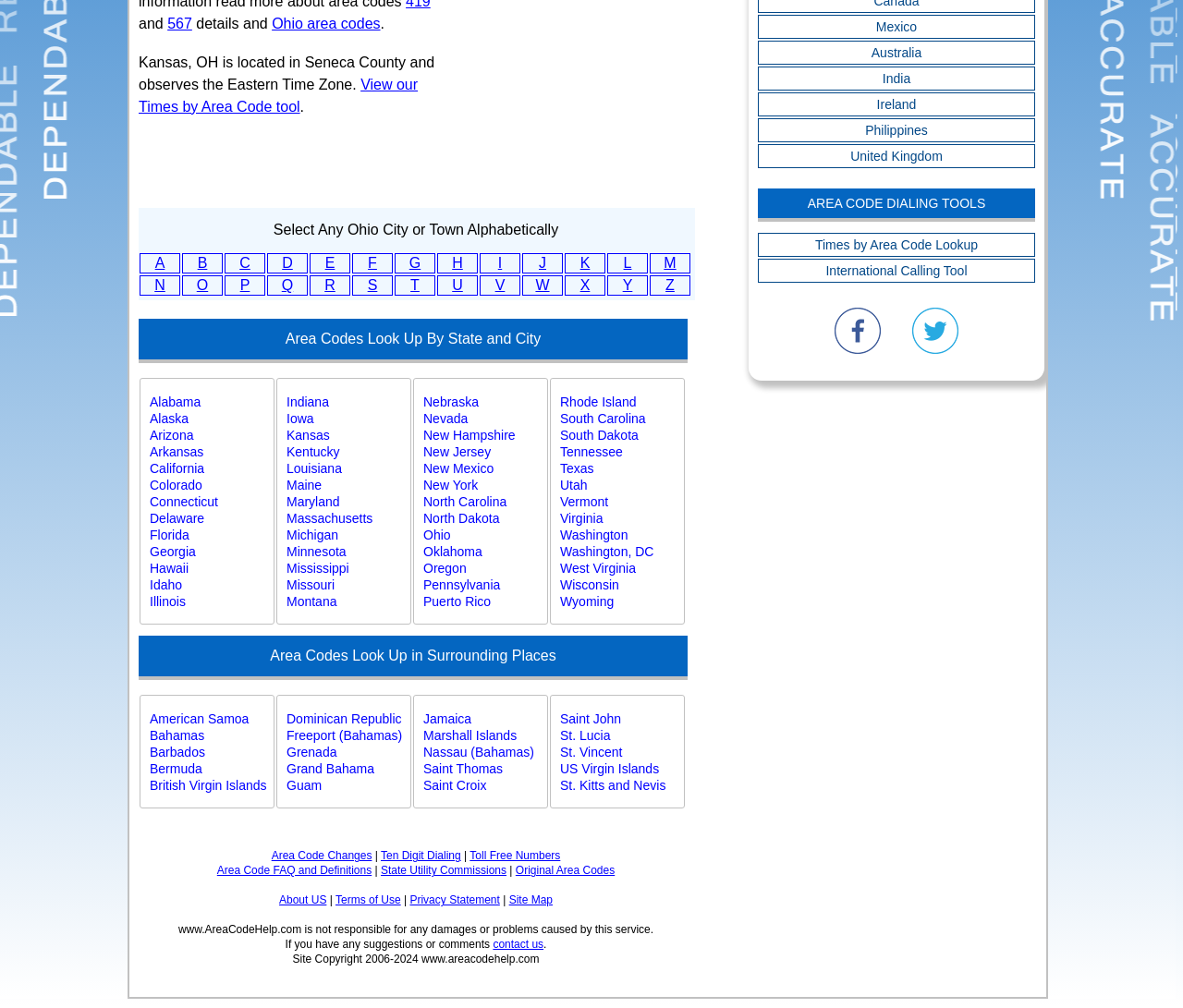Using the format (top-left x, top-left y, bottom-right x, bottom-right y), and given the element description, identify the bounding box coordinates within the screenshot: New Mexico

[0.358, 0.457, 0.462, 0.473]